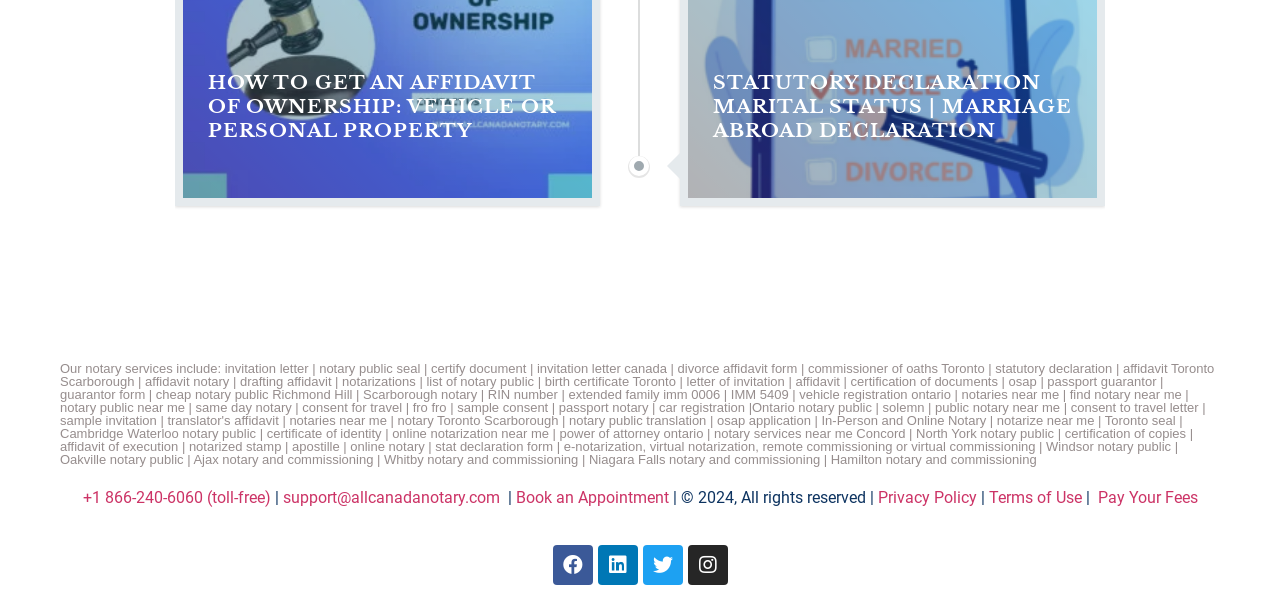How can I contact the notary service?
Offer a detailed and full explanation in response to the question.

In the footer section, I found a toll-free phone number '+1 866-240-6060' and an email address 'support@allcanadanotary.com'. These are the contact methods provided by the website for users to reach out to the notary service.